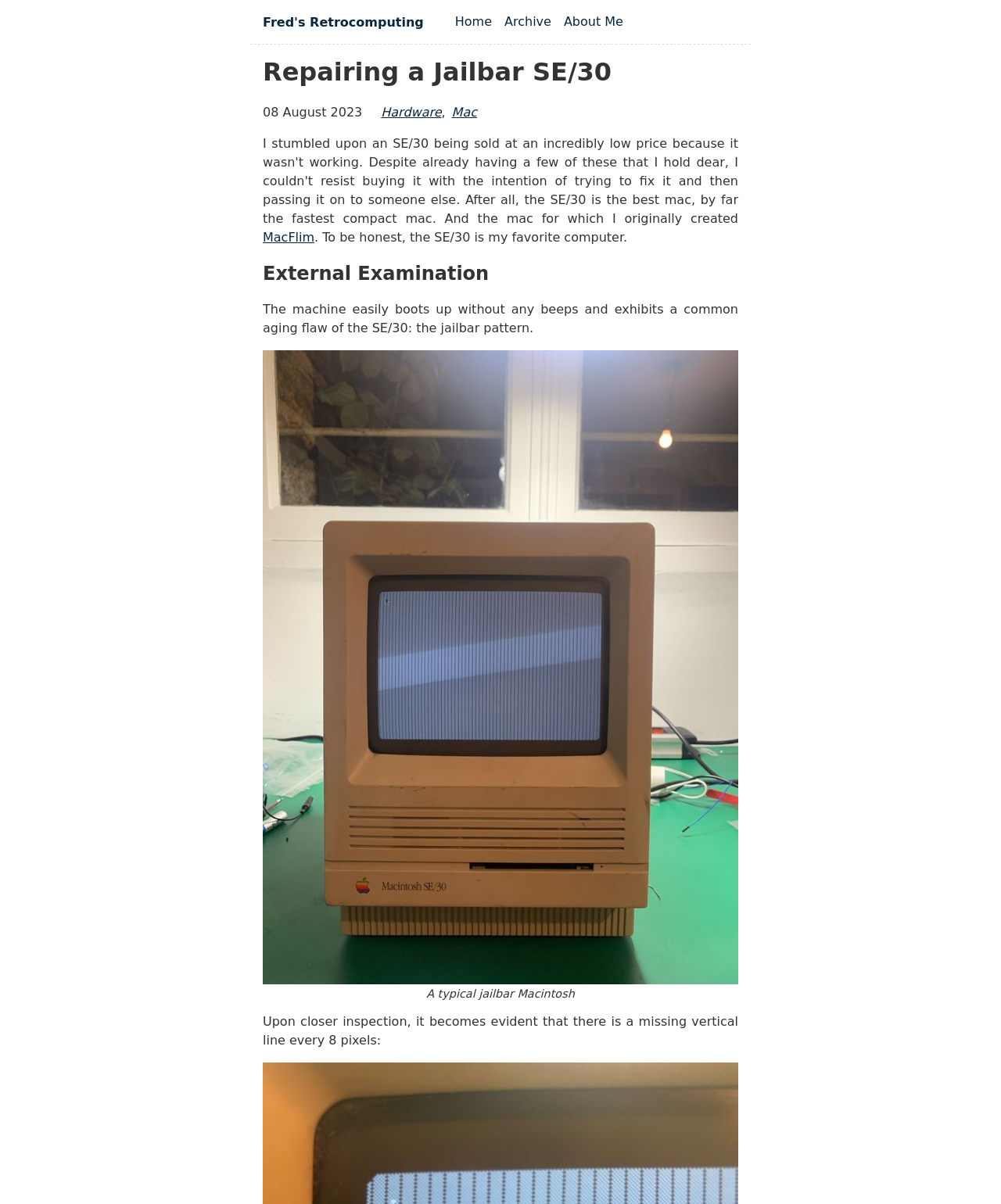What is the author's favorite computer? Examine the screenshot and reply using just one word or a brief phrase.

SE/30